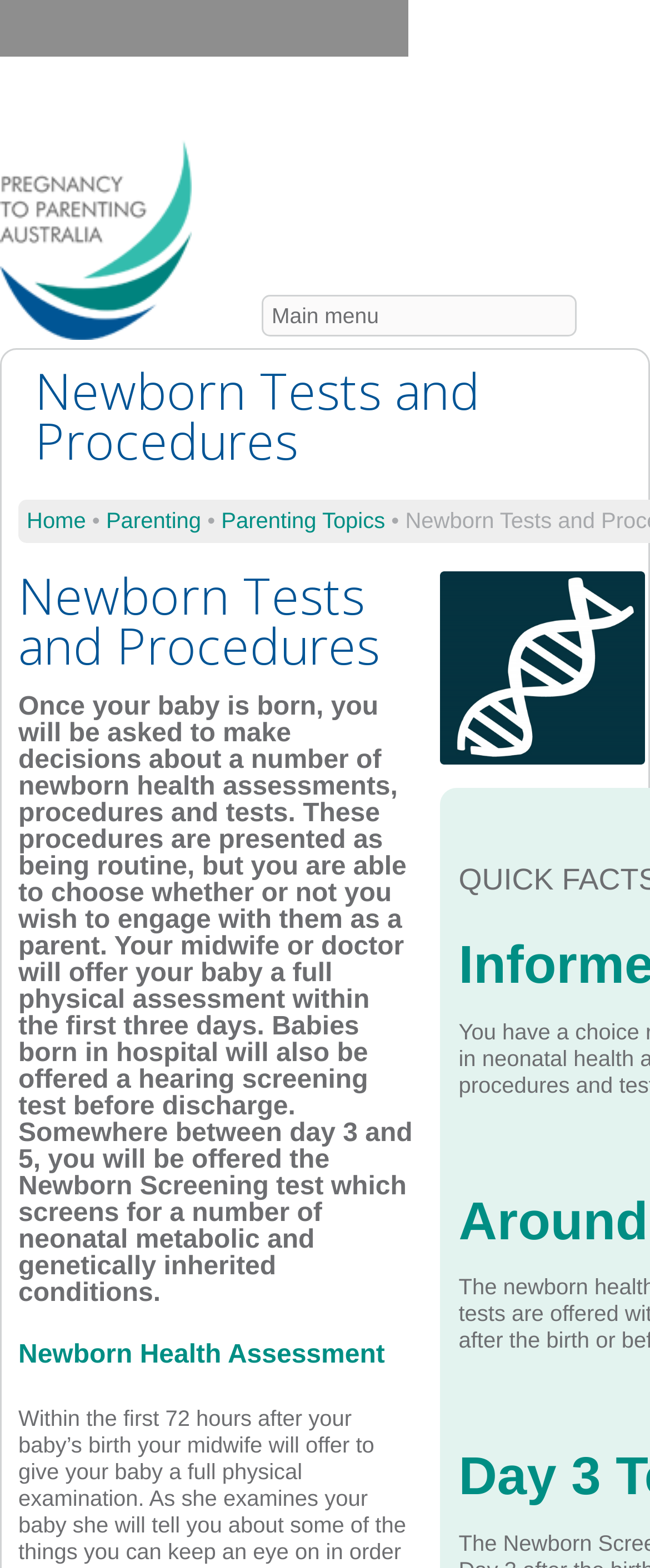Identify the bounding box of the HTML element described here: "Pregnancy to Parenting Australia". Provide the coordinates as four float numbers between 0 and 1: [left, top, right, bottom].

[0.0, 0.11, 0.538, 0.126]